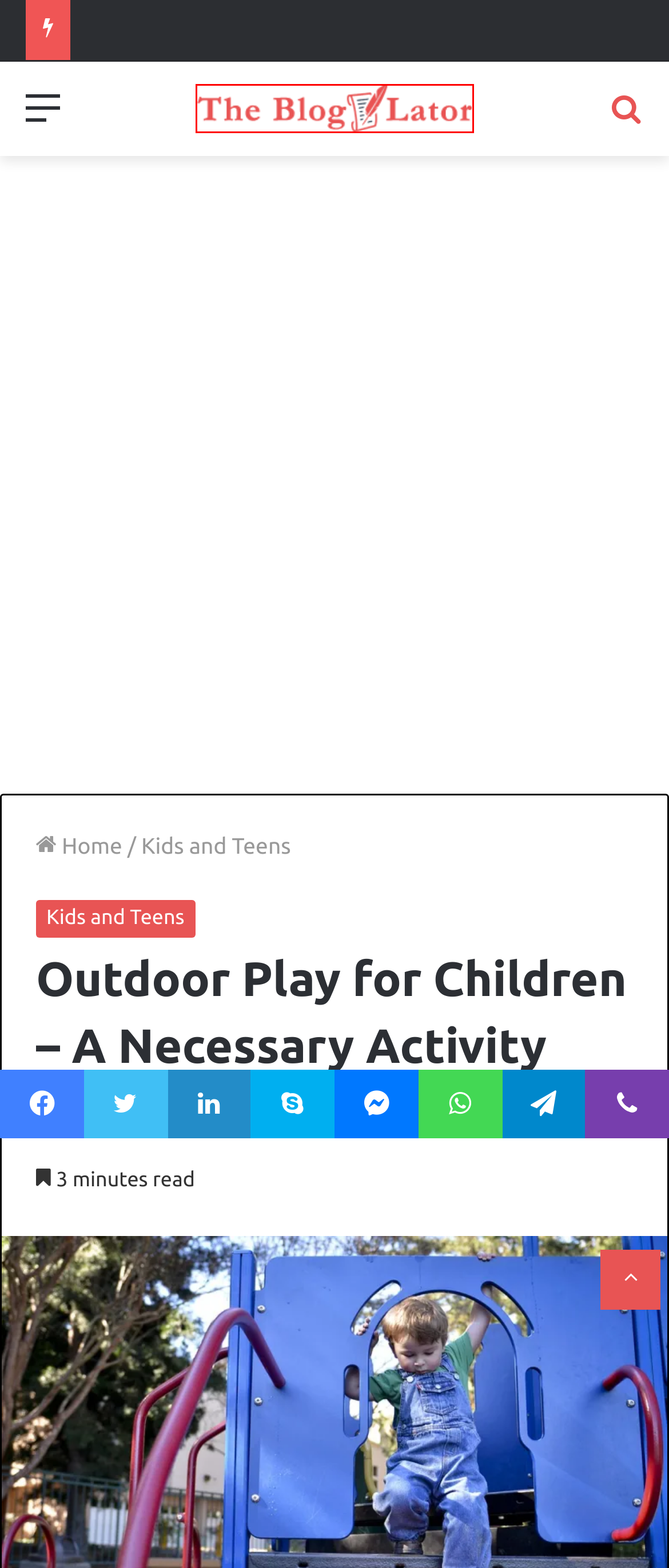You are given a screenshot of a webpage with a red bounding box around an element. Choose the most fitting webpage description for the page that appears after clicking the element within the red bounding box. Here are the candidates:
A. Community Playpark | Premier Play Solution
B. Ourdoor Play Equipment Archives - The Blogulator
C. Kids and Teens
D. Playmobil makes very popular kids toys
E. The Blogulator - Business & Services
F. Surge Protection Device – All You Need for an Electricity Protection!
G. 9 Greatest Power Wheels For 5
H. Healthy Lifestyle: 5 Fun Exercises for Kids

E